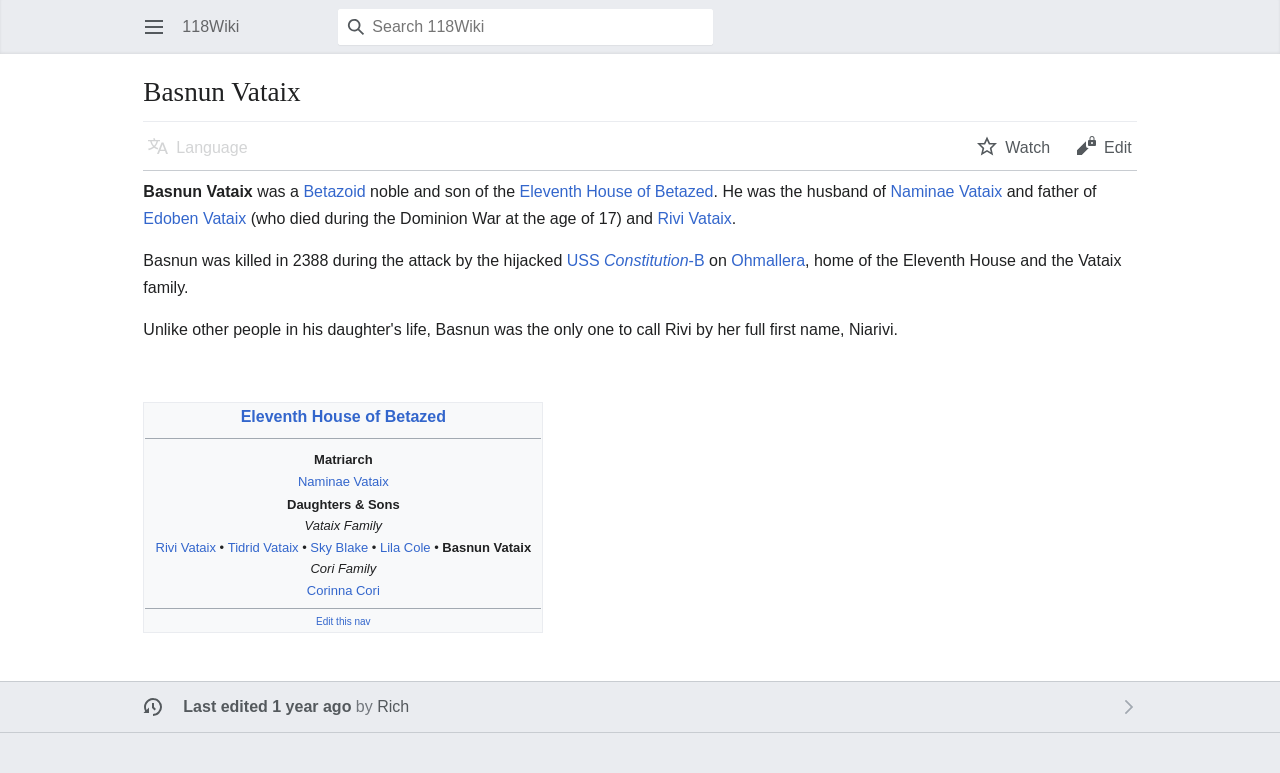What is Basnun Vataix's occupation?
Can you give a detailed and elaborate answer to the question?

Based on the webpage content, Basnun Vataix is described as a 'noble and son of the Eleventh House of Betazed', indicating that his occupation is a noble.